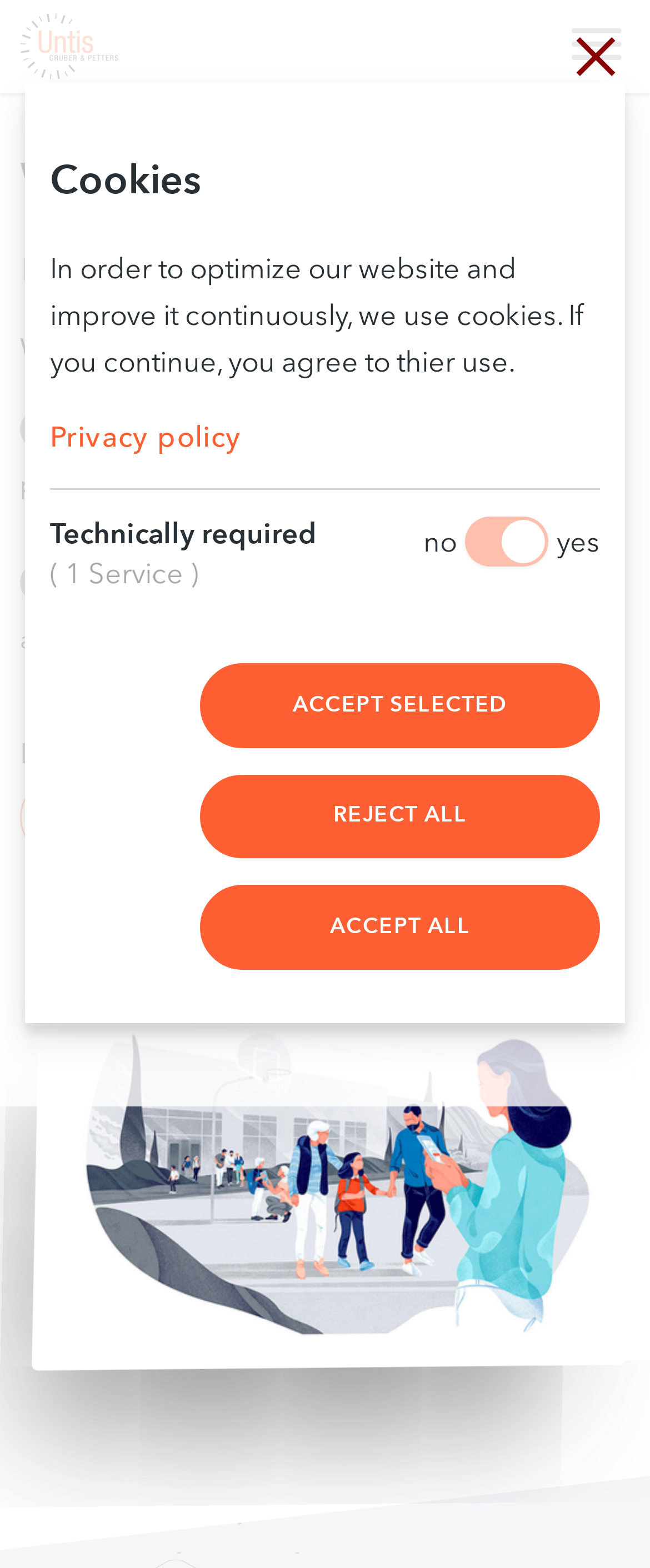Answer the following inquiry with a single word or phrase:
How many buttons are there in the cookies dialog?

7